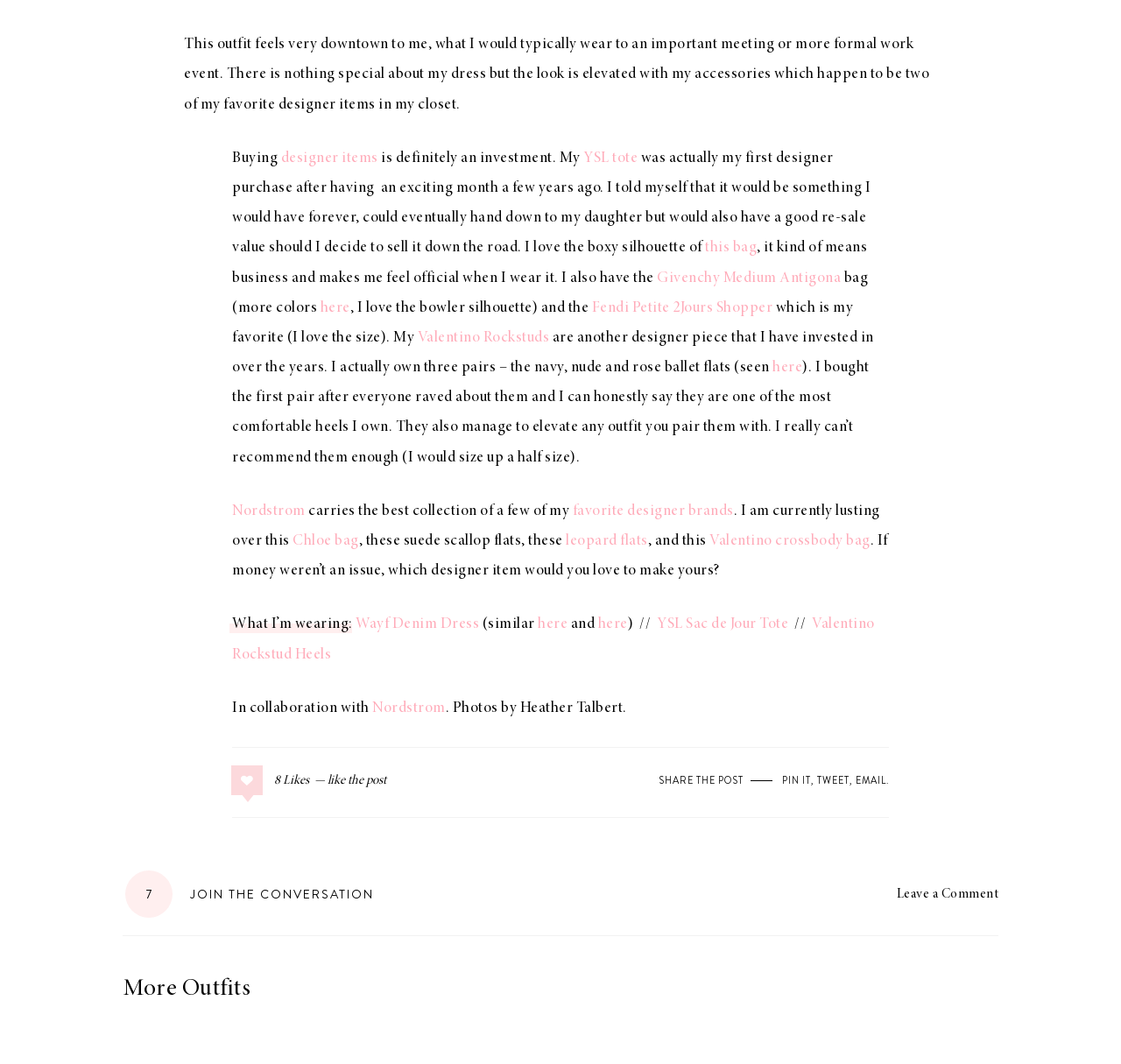How many pairs of Valentino Rockstuds does the author own?
Using the image, elaborate on the answer with as much detail as possible.

The author mentions that they own three pairs of Valentino Rockstuds, in navy, nude, and rose, and that they are one of the most comfortable heels they own.